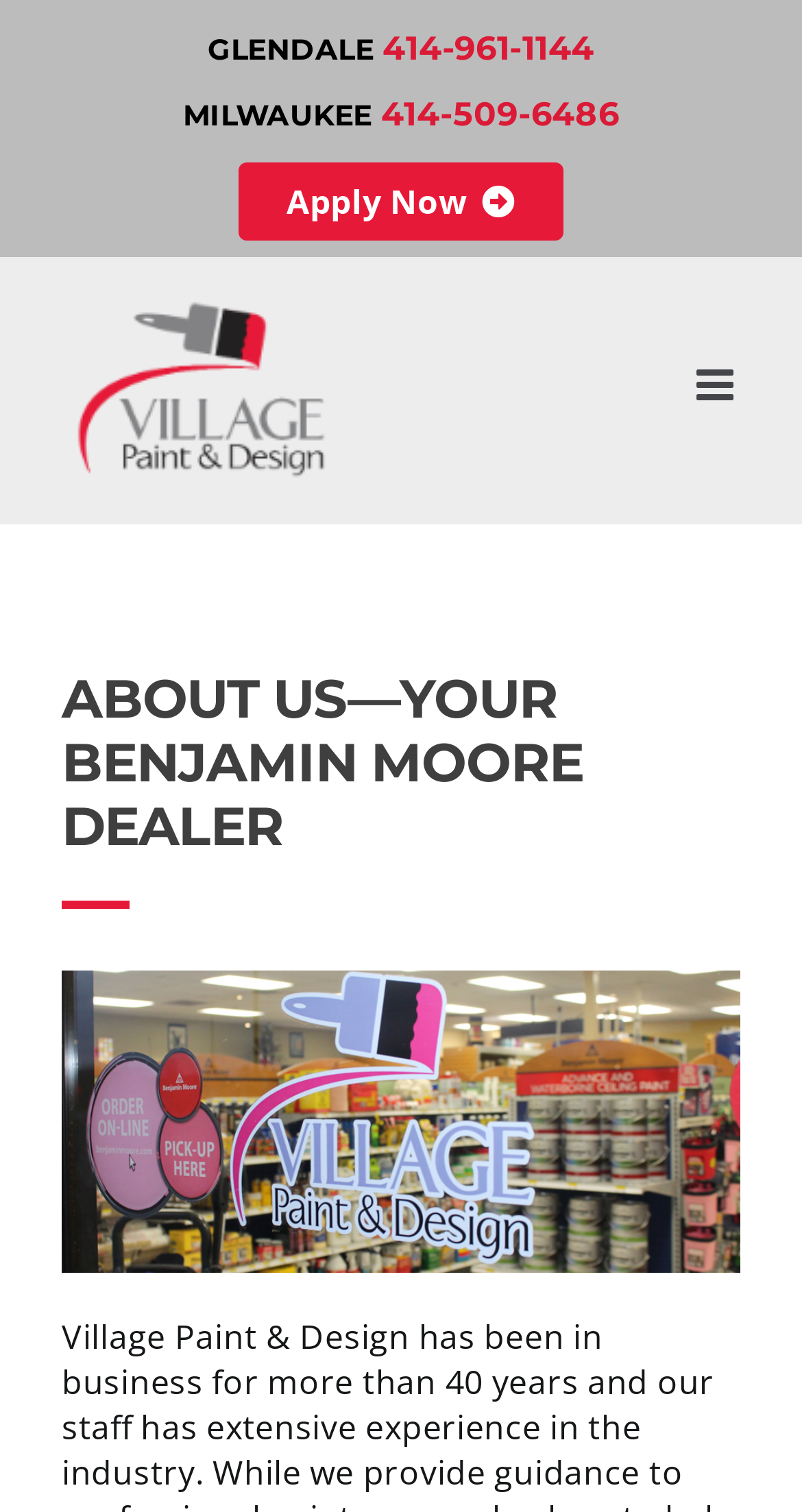What is the name of the paint dealer?
From the details in the image, answer the question comprehensively.

I found the name of the paint dealer by examining the heading element 'ABOUT US—YOUR BENJAMIN MOORE DEALER'.